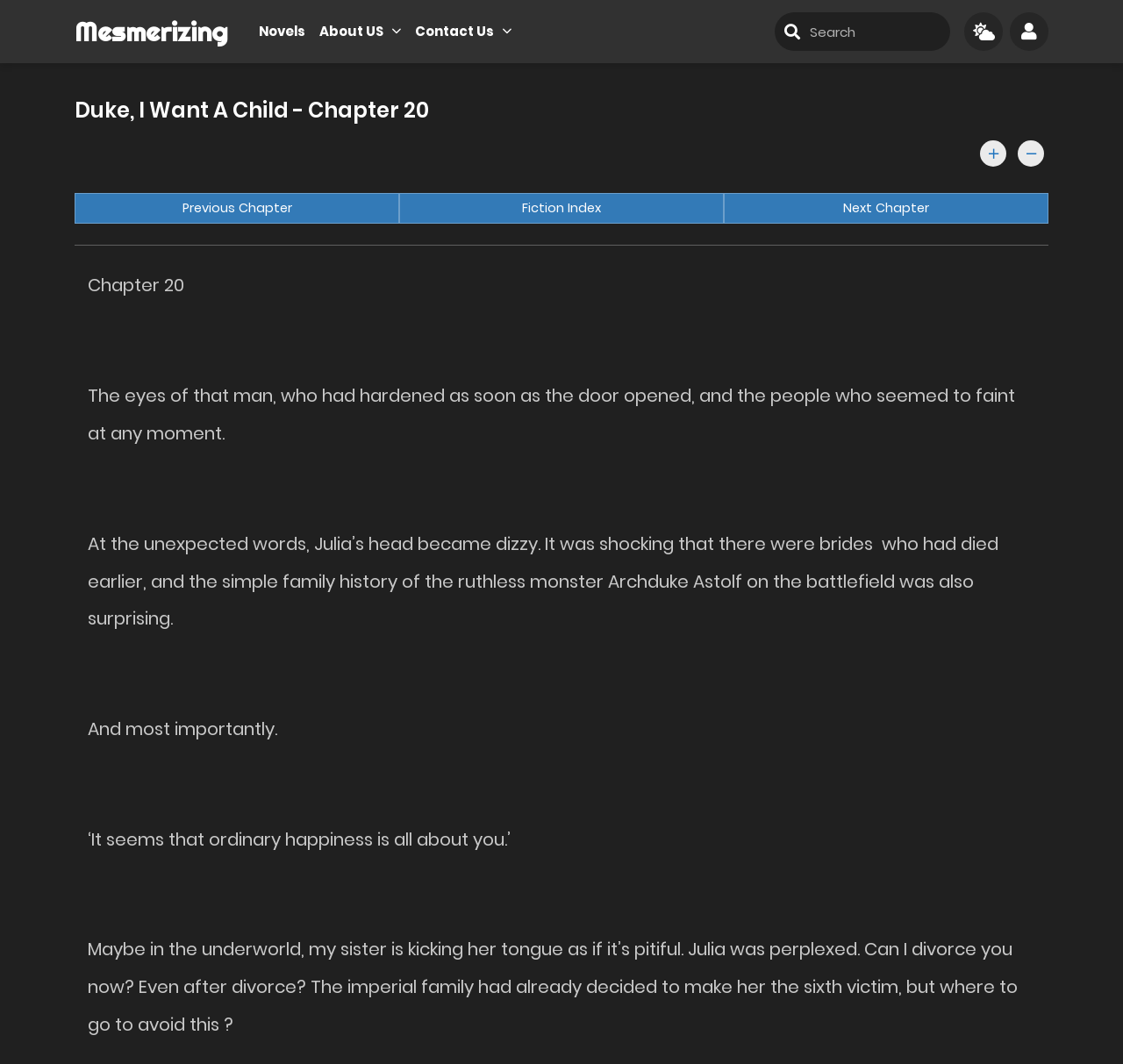Locate the bounding box coordinates of the UI element described by: "Fiction Index". Provide the coordinates as four float numbers between 0 and 1, formatted as [left, top, right, bottom].

[0.355, 0.181, 0.645, 0.211]